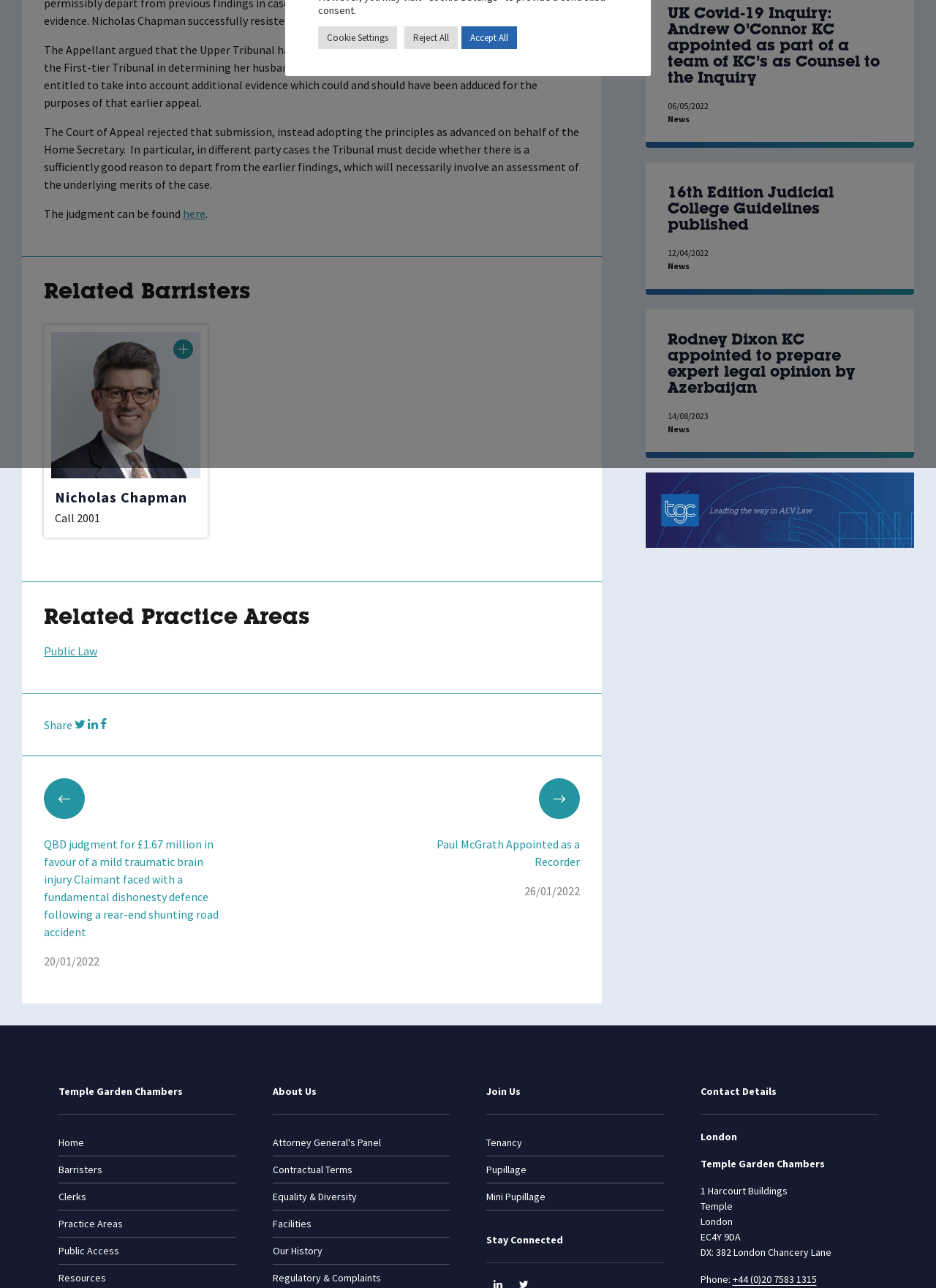Using the given element description, provide the bounding box coordinates (top-left x, top-left y, bottom-right x, bottom-right y) for the corresponding UI element in the screenshot: +44 (0)20 7583 1315

[0.782, 0.988, 0.872, 0.999]